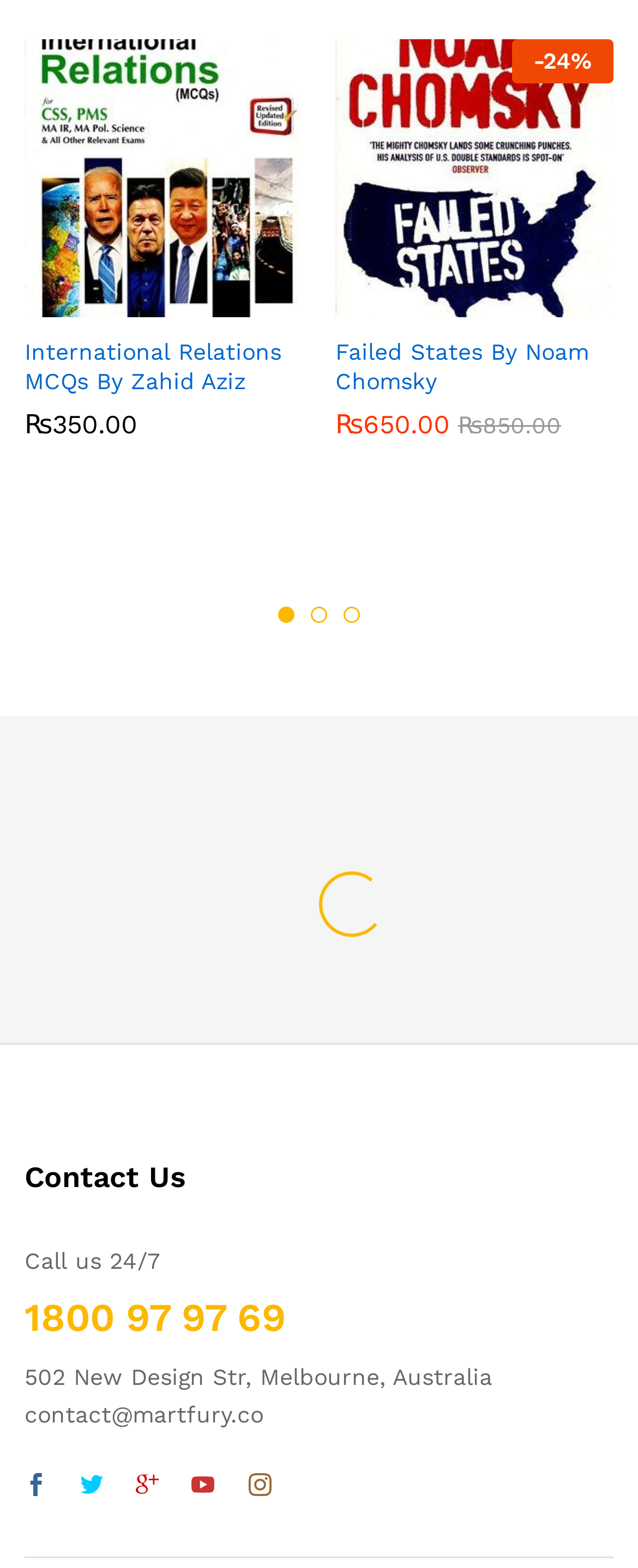Pinpoint the bounding box coordinates of the clickable area necessary to execute the following instruction: "Contact us through Instagram". The coordinates should be given as four float numbers between 0 and 1, namely [left, top, right, bottom].

[0.362, 0.934, 0.454, 0.961]